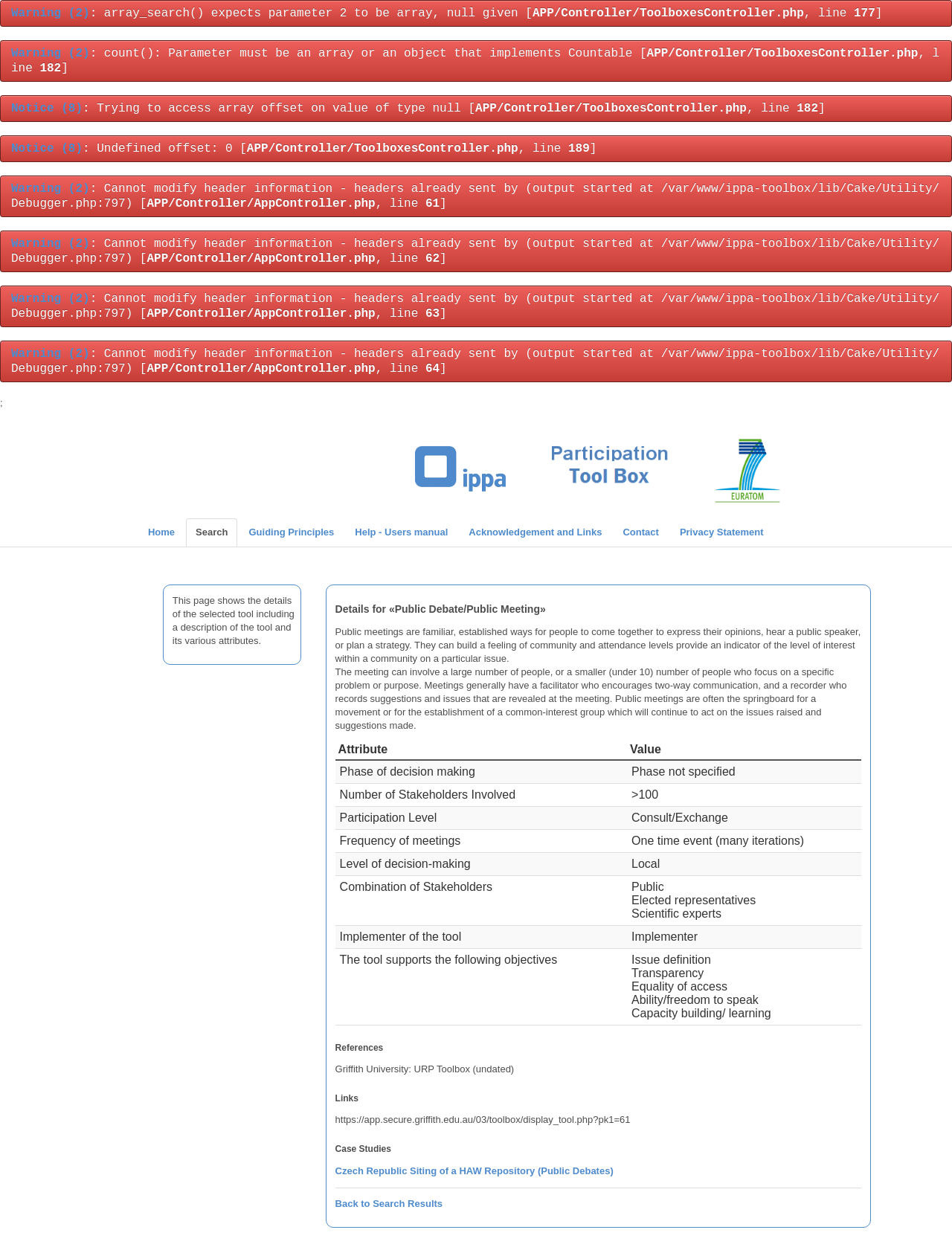What is the name of the tool described on this page?
Can you offer a detailed and complete answer to this question?

I found the answer by looking at the heading 'Details for «Public Debate/Public Meeting»' which indicates that the page is describing a tool called 'Public Debate/Public Meeting'.